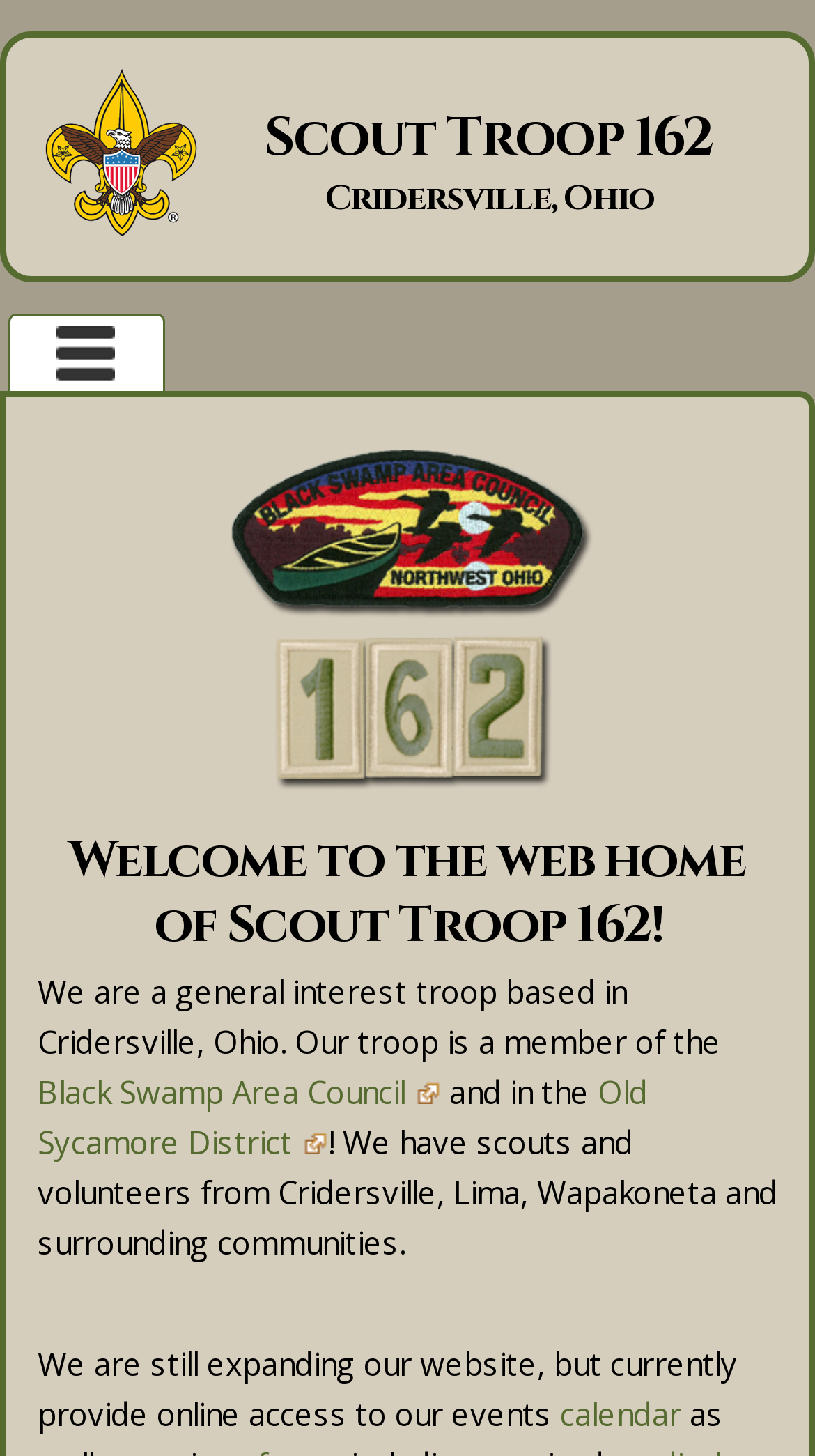Bounding box coordinates are specified in the format (top-left x, top-left y, bottom-right x, bottom-right y). All values are floating point numbers bounded between 0 and 1. Please provide the bounding box coordinate of the region this sentence describes: Standard Time

None